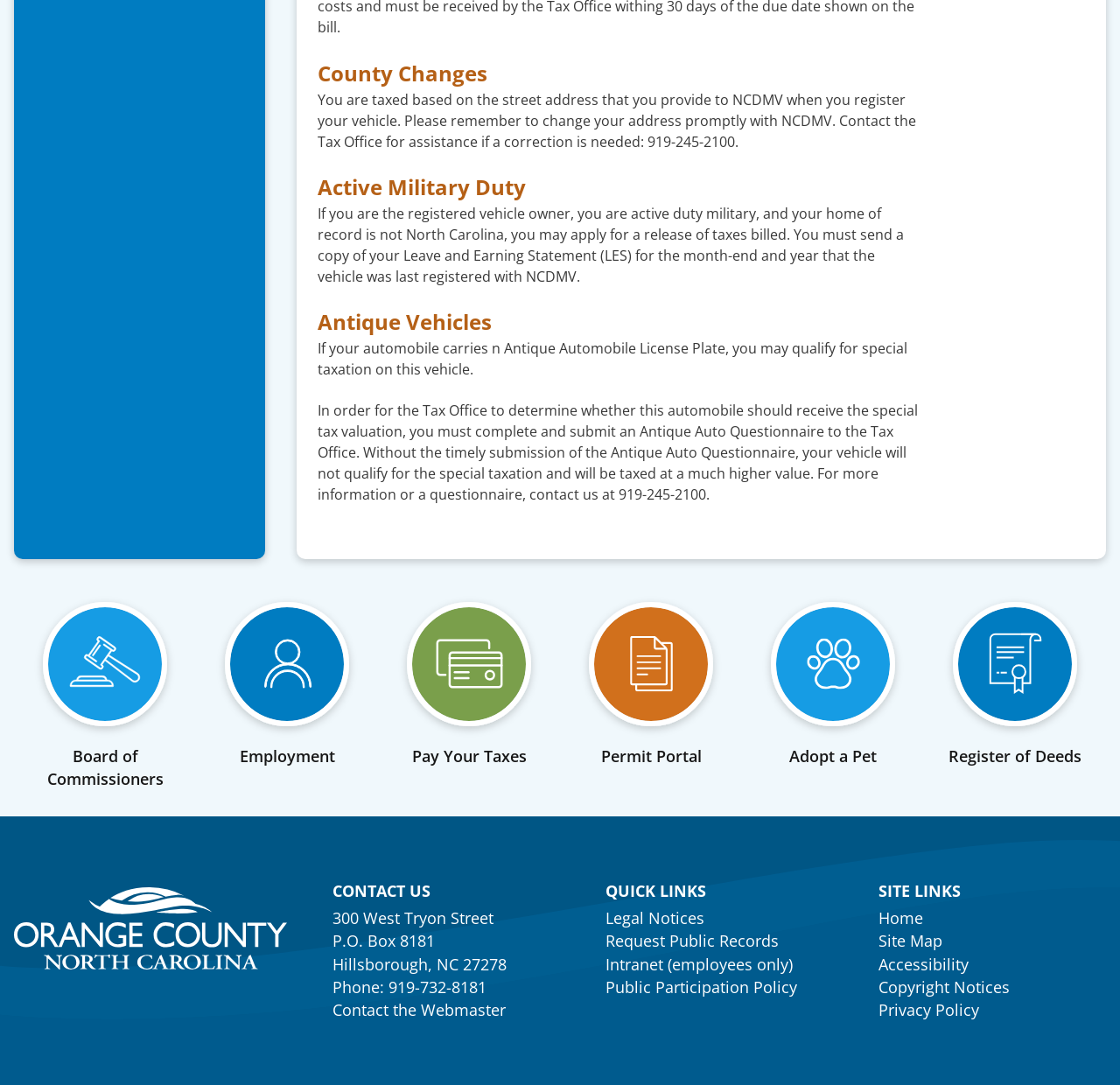Please identify the bounding box coordinates of the clickable element to fulfill the following instruction: "Pay Your Taxes". The coordinates should be four float numbers between 0 and 1, i.e., [left, top, right, bottom].

[0.338, 0.533, 0.5, 0.708]